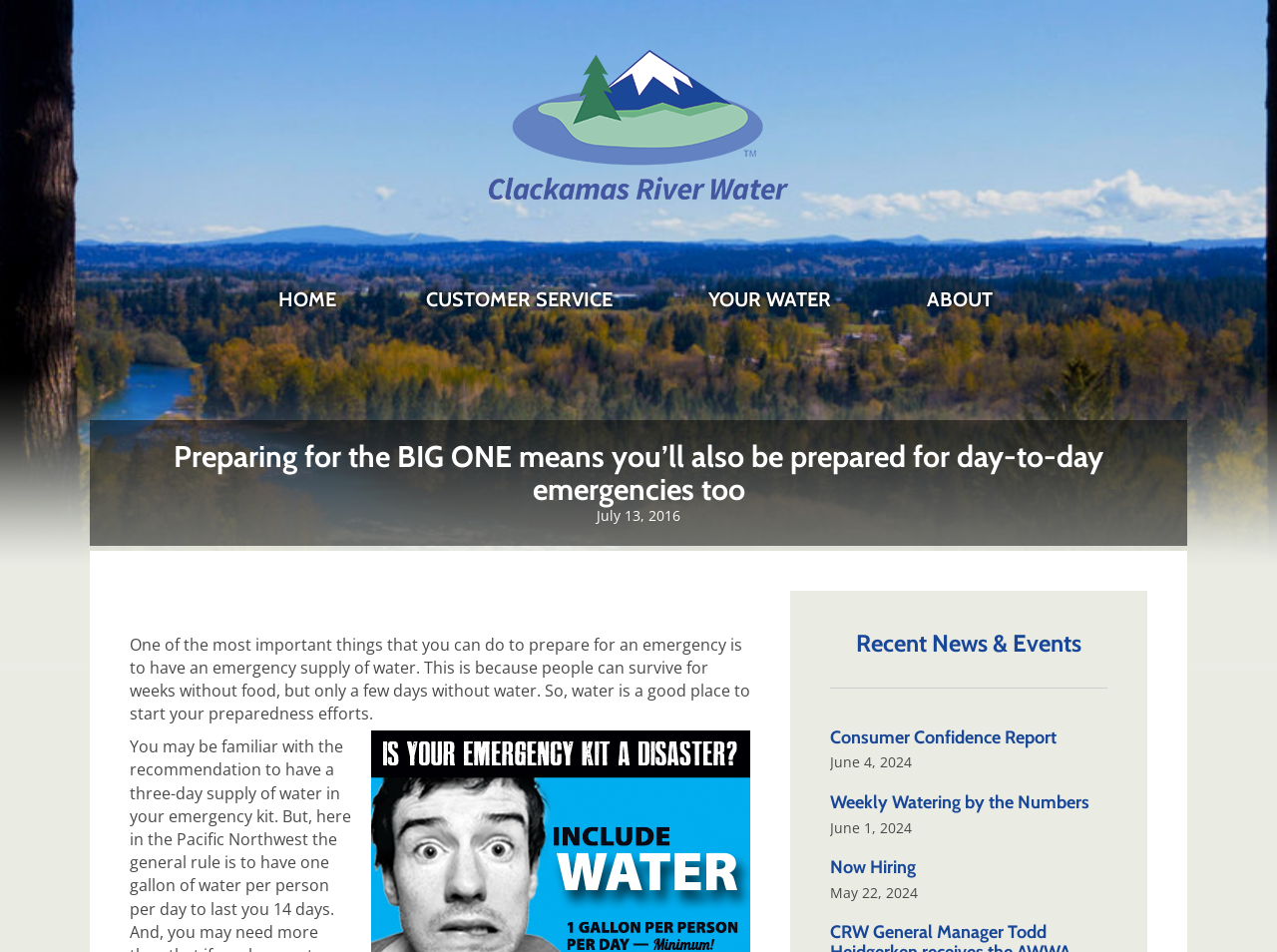Please respond in a single word or phrase: 
What are the recent news and events categories?

Consumer Confidence Report, Weekly Watering by the Numbers, Now Hiring